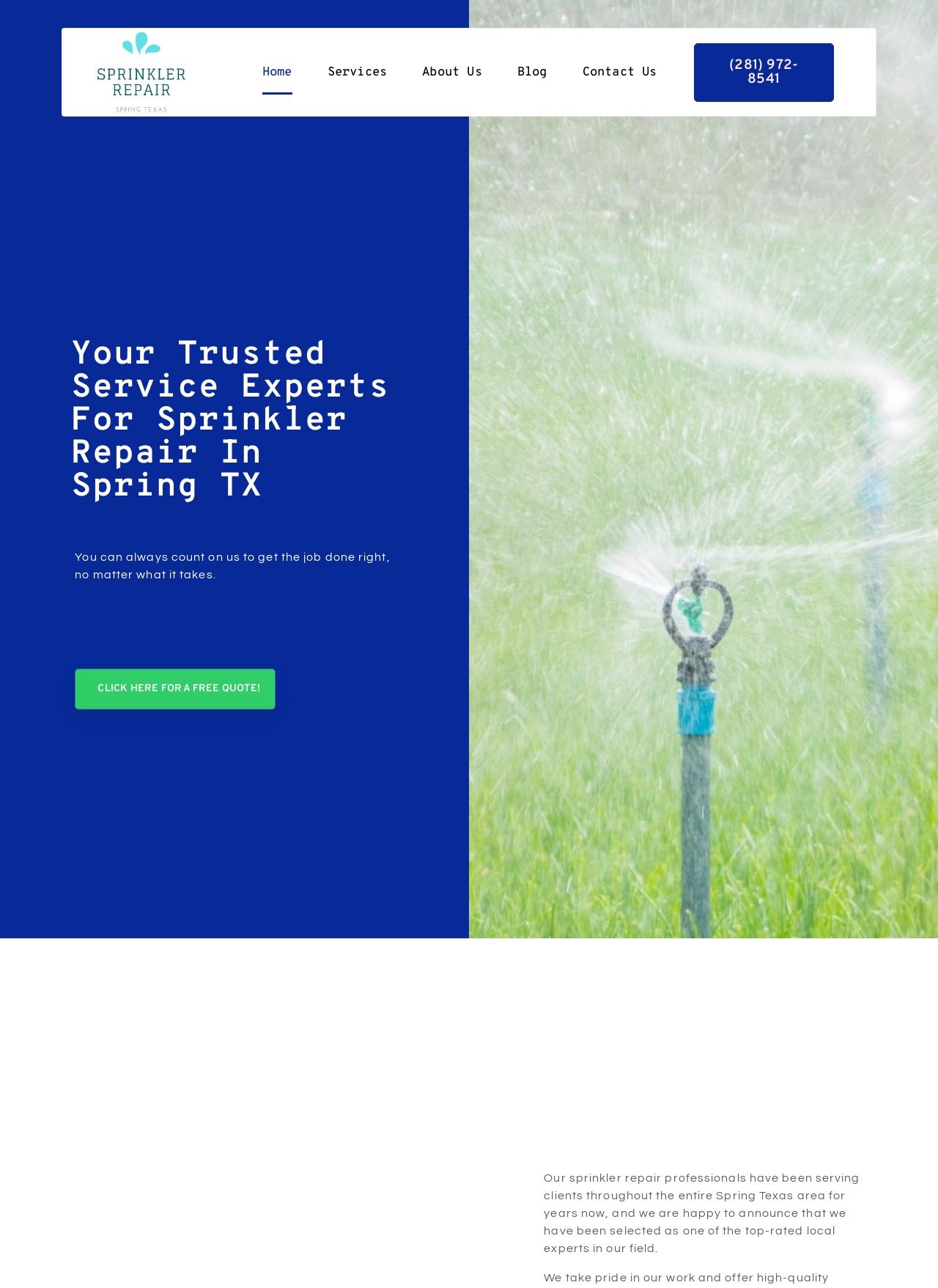Can you pinpoint the bounding box coordinates for the clickable element required for this instruction: "Go to Home page"? The coordinates should be four float numbers between 0 and 1, i.e., [left, top, right, bottom].

[0.28, 0.039, 0.311, 0.073]